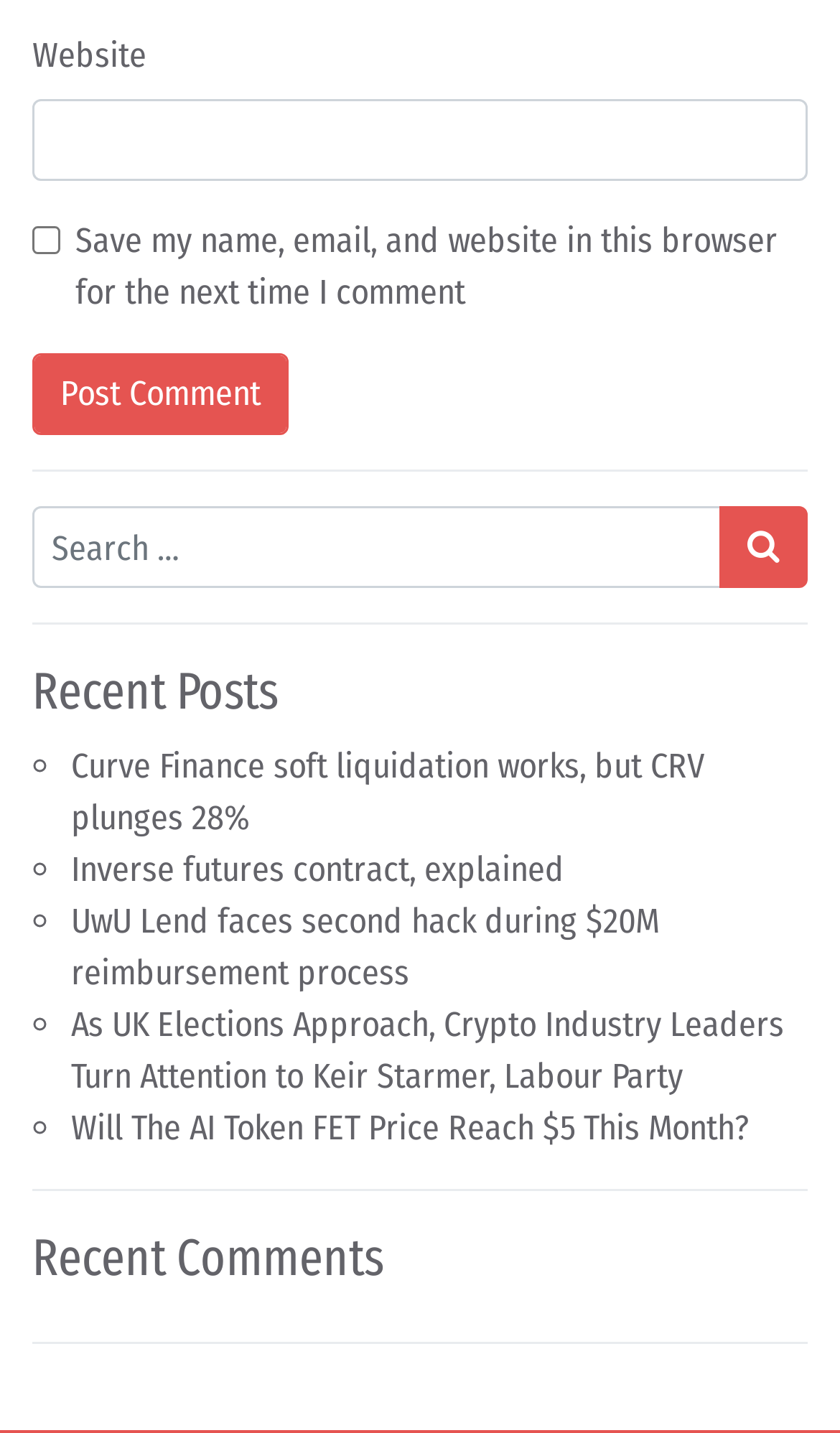Utilize the information from the image to answer the question in detail:
What is the purpose of the checkbox above the 'Post Comment' button?

The checkbox above the 'Post Comment' button is labeled as 'Save my name, email, and website in this browser for the next time I comment', indicating that it is used to save the commenter's information for future comments.